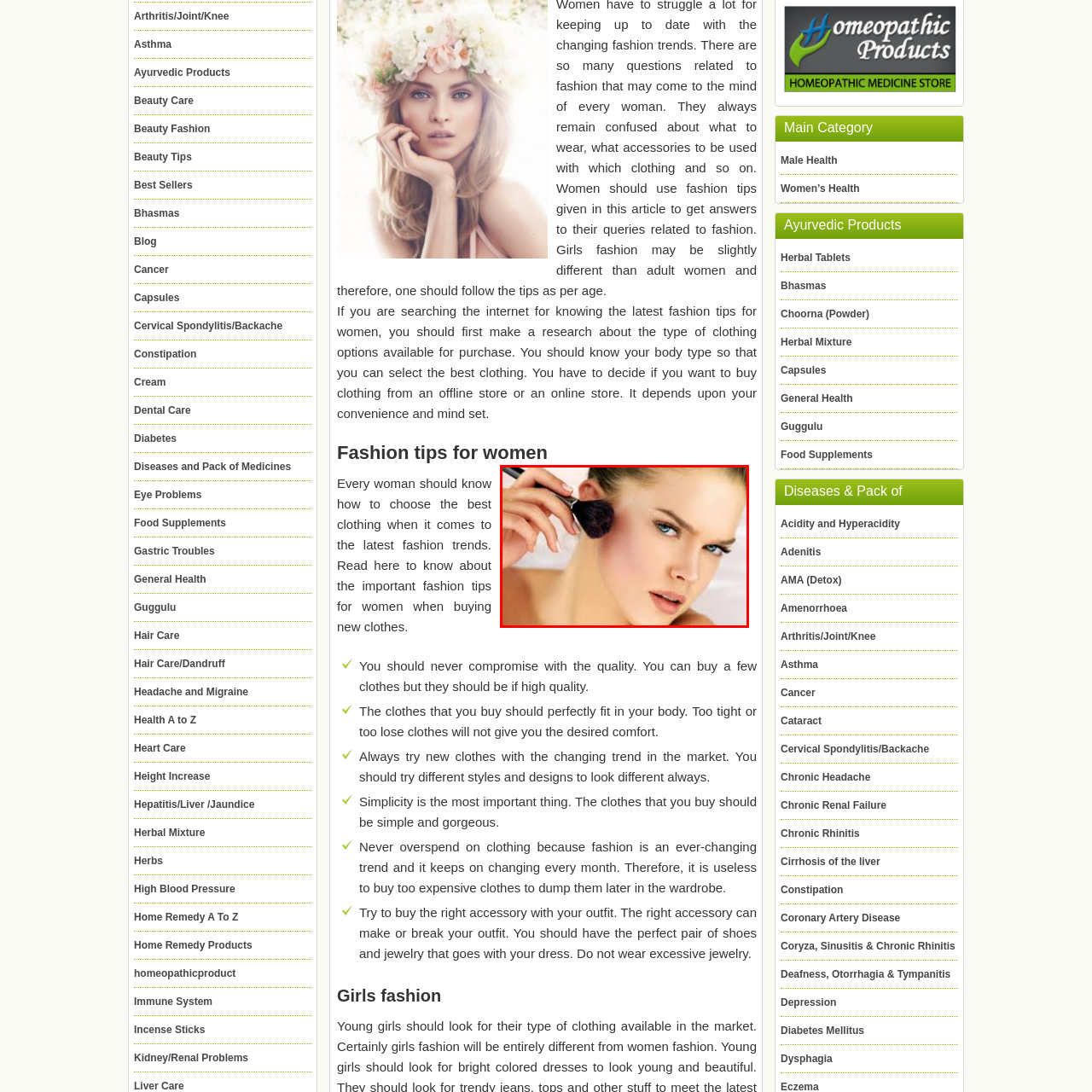Give a detailed narrative of the image enclosed by the red box.

In this striking image, a woman is applying blush to her cheeks with a makeup brush, showcasing the art of beauty and self-expression. Her flawless skin and captivating blue eyes draw attention, reflecting a modern approach to makeup application. The image embodies themes of personal care and fashion, aligning with the tips on choosing the right clothing and accessories highlighted in the accompanying text. The emphasis on elegance and simplicity in style resonates with the contemporary focus on enhancing natural beauty, making this visual an integral part of fashion discussions for women.